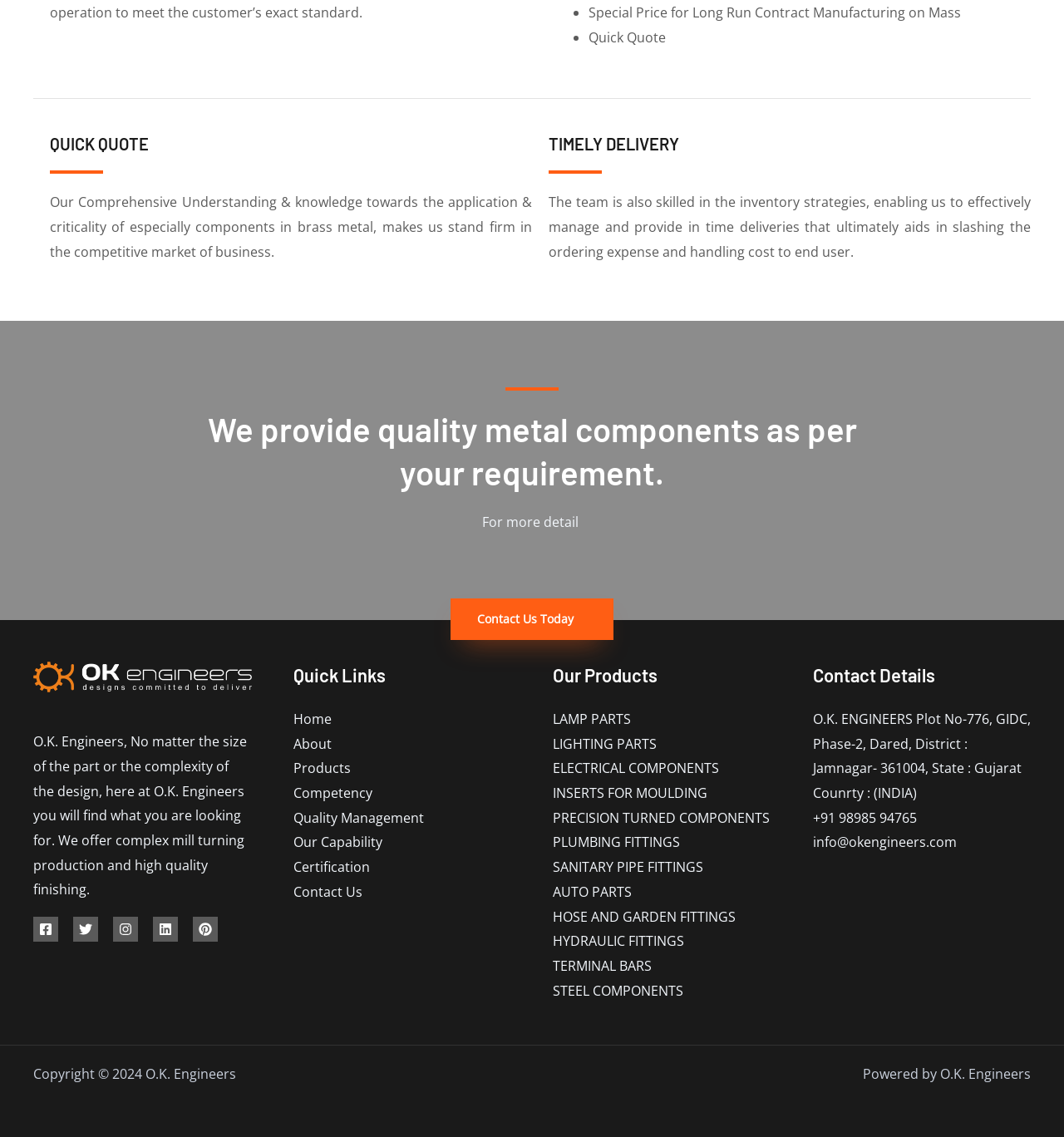Find and provide the bounding box coordinates for the UI element described here: "PRECISION TURNED COMPONENTS". The coordinates should be given as four float numbers between 0 and 1: [left, top, right, bottom].

[0.52, 0.711, 0.723, 0.727]